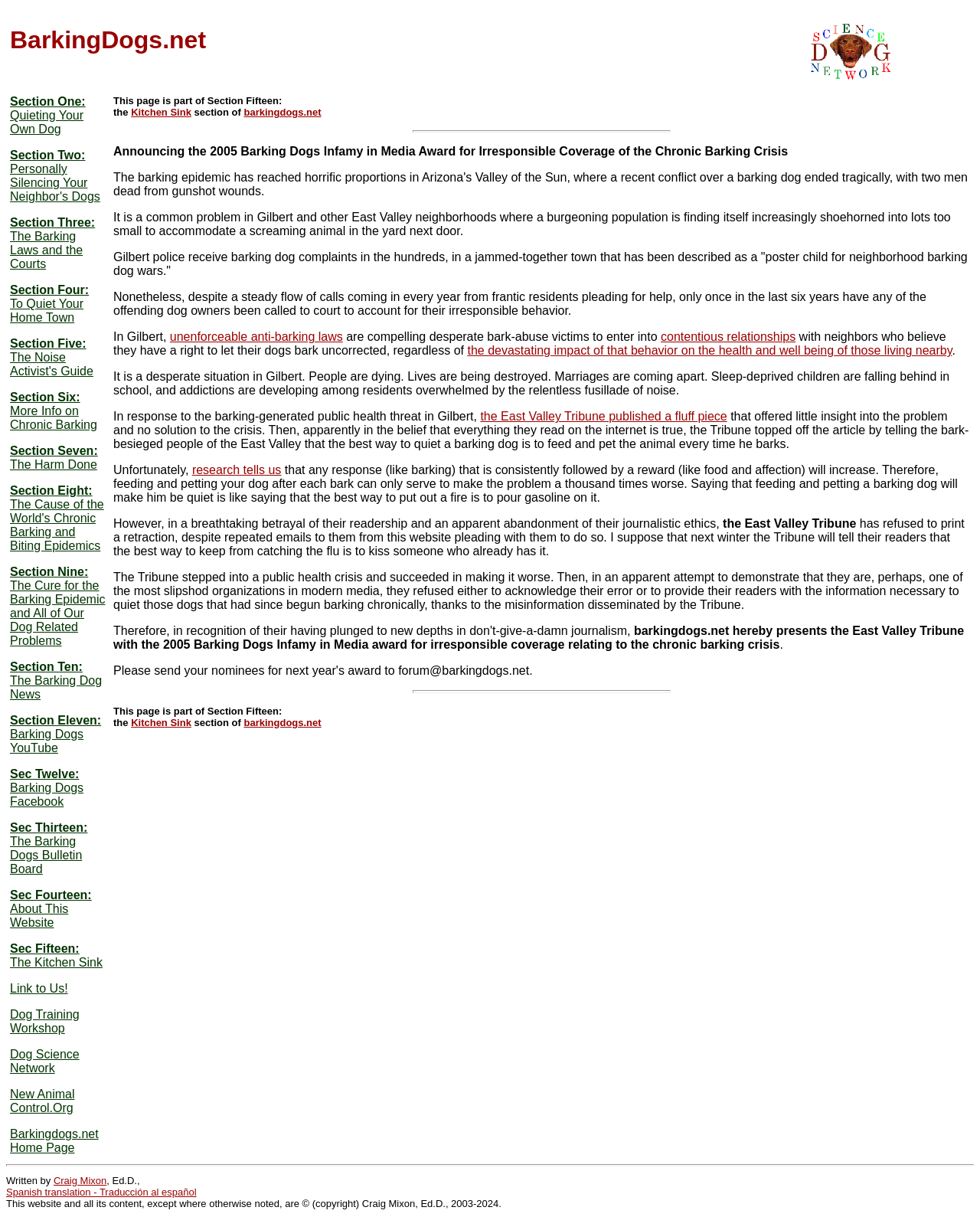Please specify the bounding box coordinates of the clickable section necessary to execute the following command: "Check the link to the Barking Dogs YouTube".

[0.01, 0.598, 0.085, 0.62]